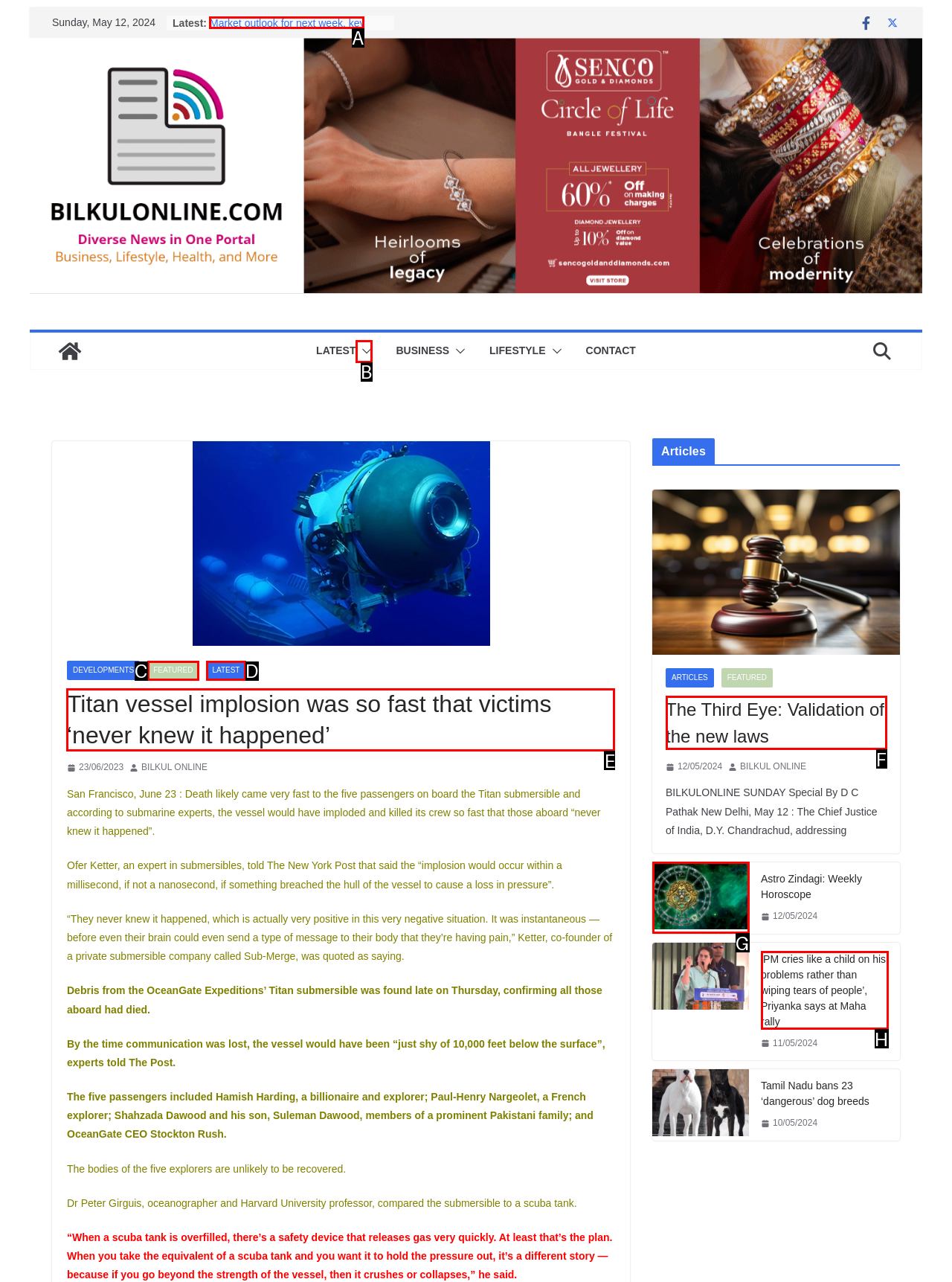Determine the letter of the element you should click to carry out the task: Click on the 'Titan vessel implosion was so fast that victims ‘never knew it happened’’ article
Answer with the letter from the given choices.

E